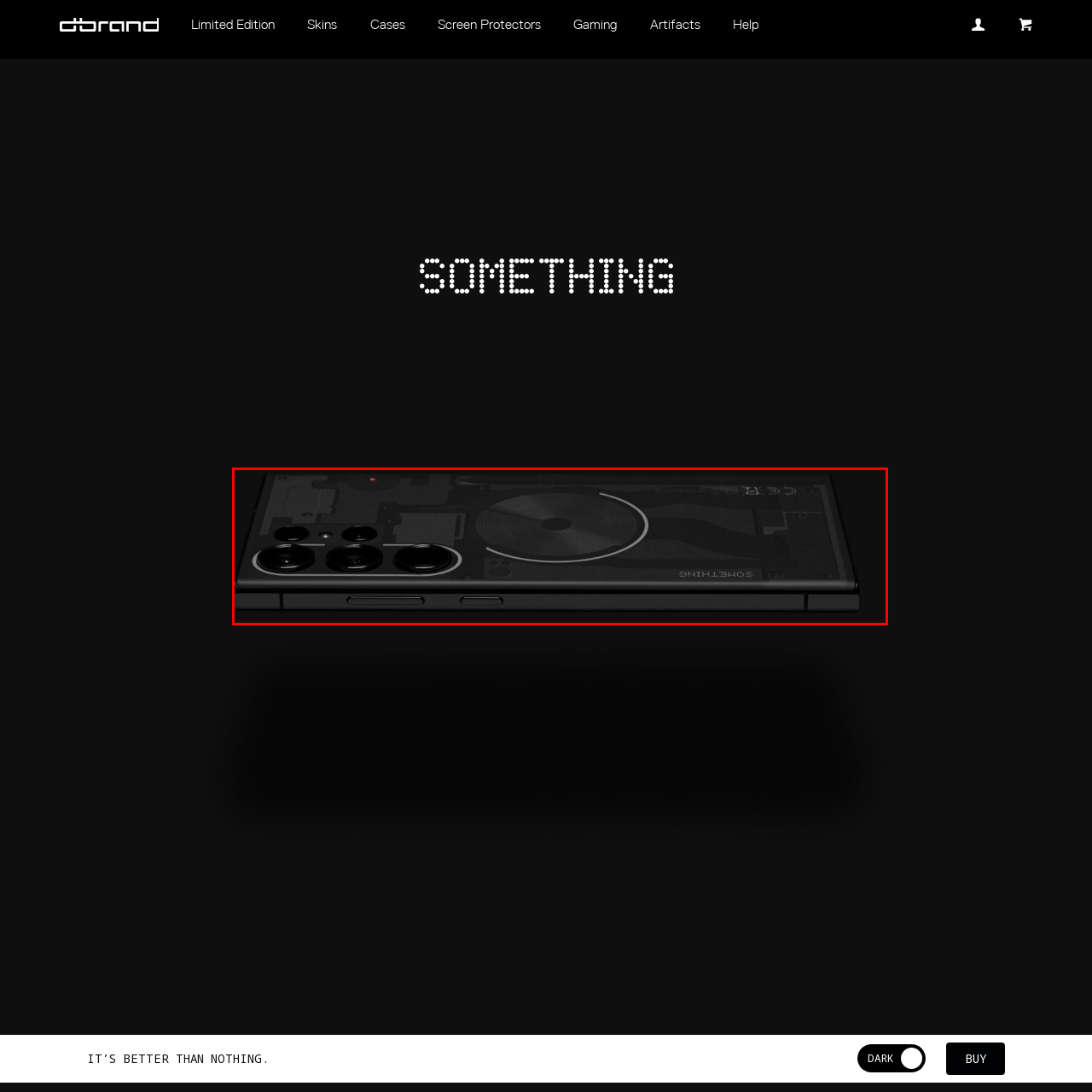Examine the red-bounded region in the image and describe it in detail.

The image showcases a sleek, modern smartphone featuring a unique design on its back cover, emphasizing a minimalist aesthetic. The device has multiple camera lenses arranged in a circular pattern, providing a futuristic flair. Notable design elements include a textured background that appears to incorporate a vinyl record motif, enhancing its visual appeal. A small red indicator light is visible near the camera lenses, possibly suggesting an active status. The phone’s side also displays a slim profile along with a physical button, hinting at user control functionality. This stylish smartphone is likely aimed at tech enthusiasts who appreciate both cutting-edge technology and aesthetic innovation.